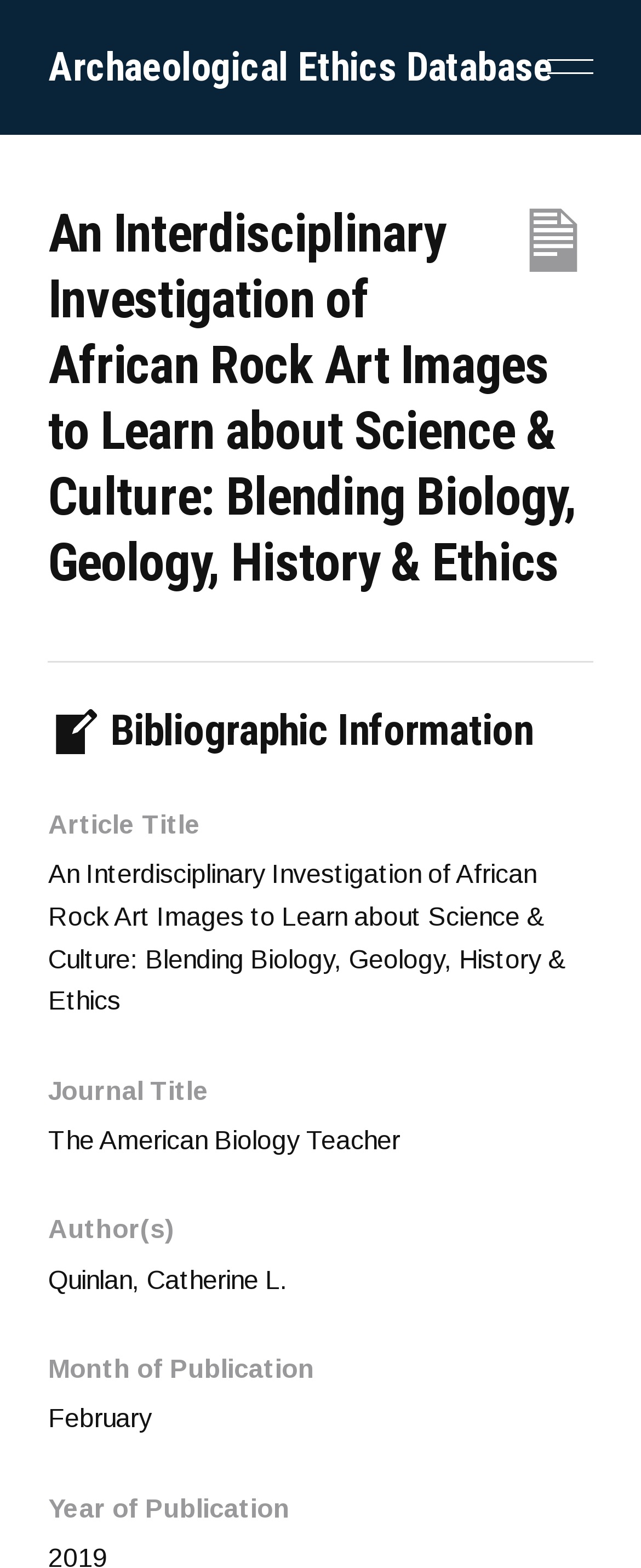From the image, can you give a detailed response to the question below:
Who is the author of the article?

I found the author's name by looking at the heading 'Author(s)' and the corresponding static text 'Quinlan, Catherine L.'.